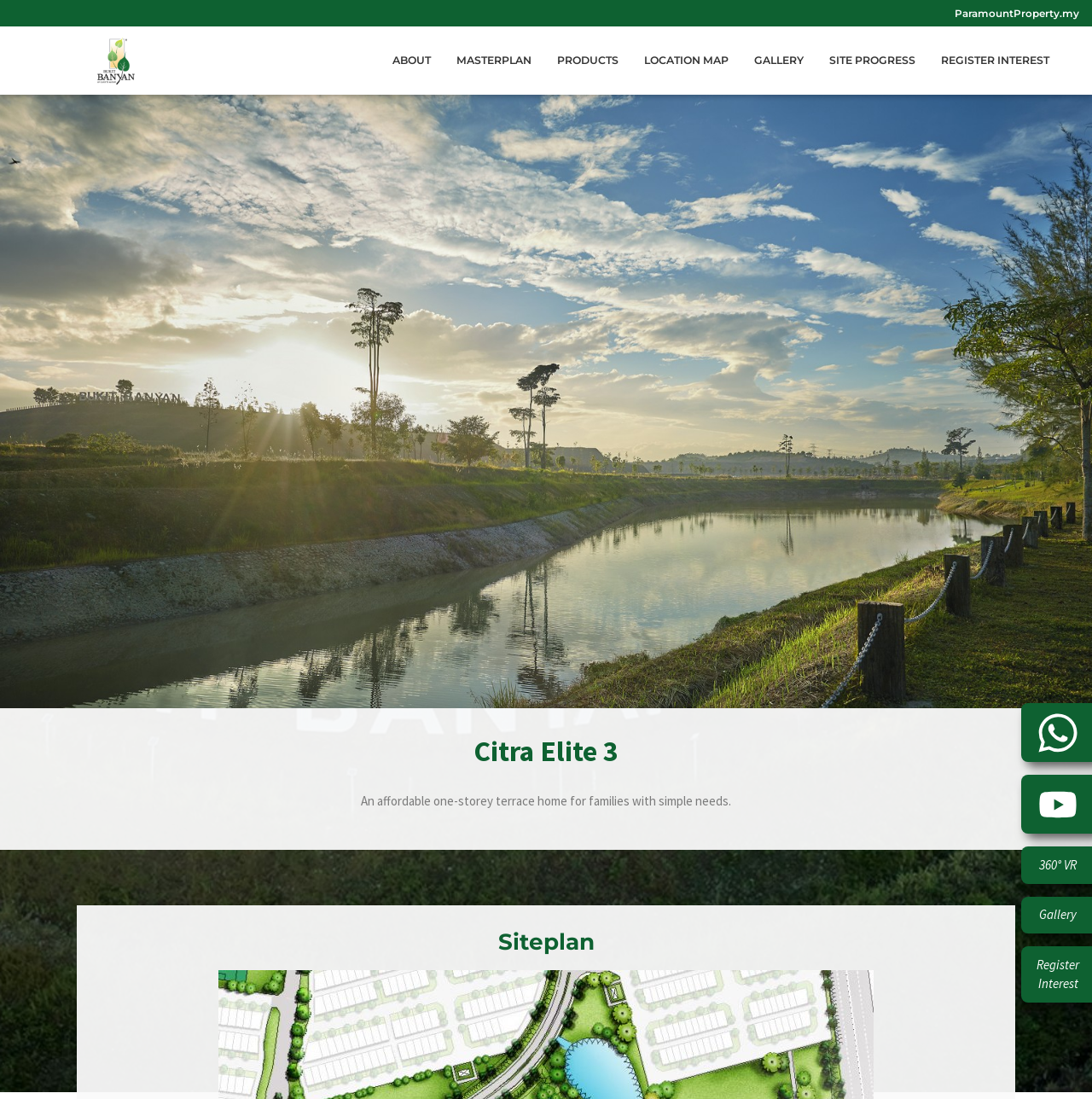Highlight the bounding box coordinates of the region I should click on to meet the following instruction: "go to ABOUT page".

[0.355, 0.043, 0.406, 0.067]